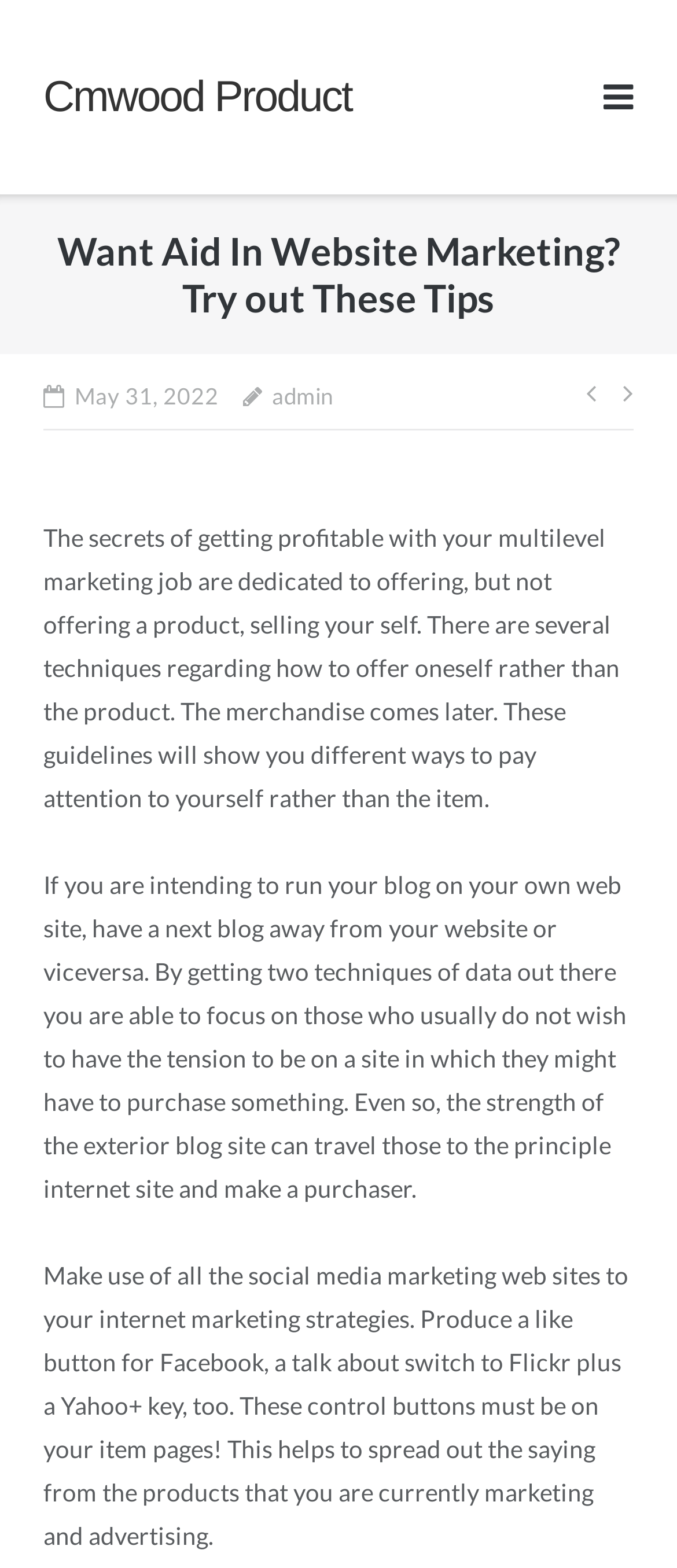What is the purpose of the website?
Carefully examine the image and provide a detailed answer to the question.

I inferred the purpose of the website by reading the main heading 'Want Aid In Website Marketing? Try out These Tips' and the content of the StaticText elements, which provide tips and guidelines for website marketing.